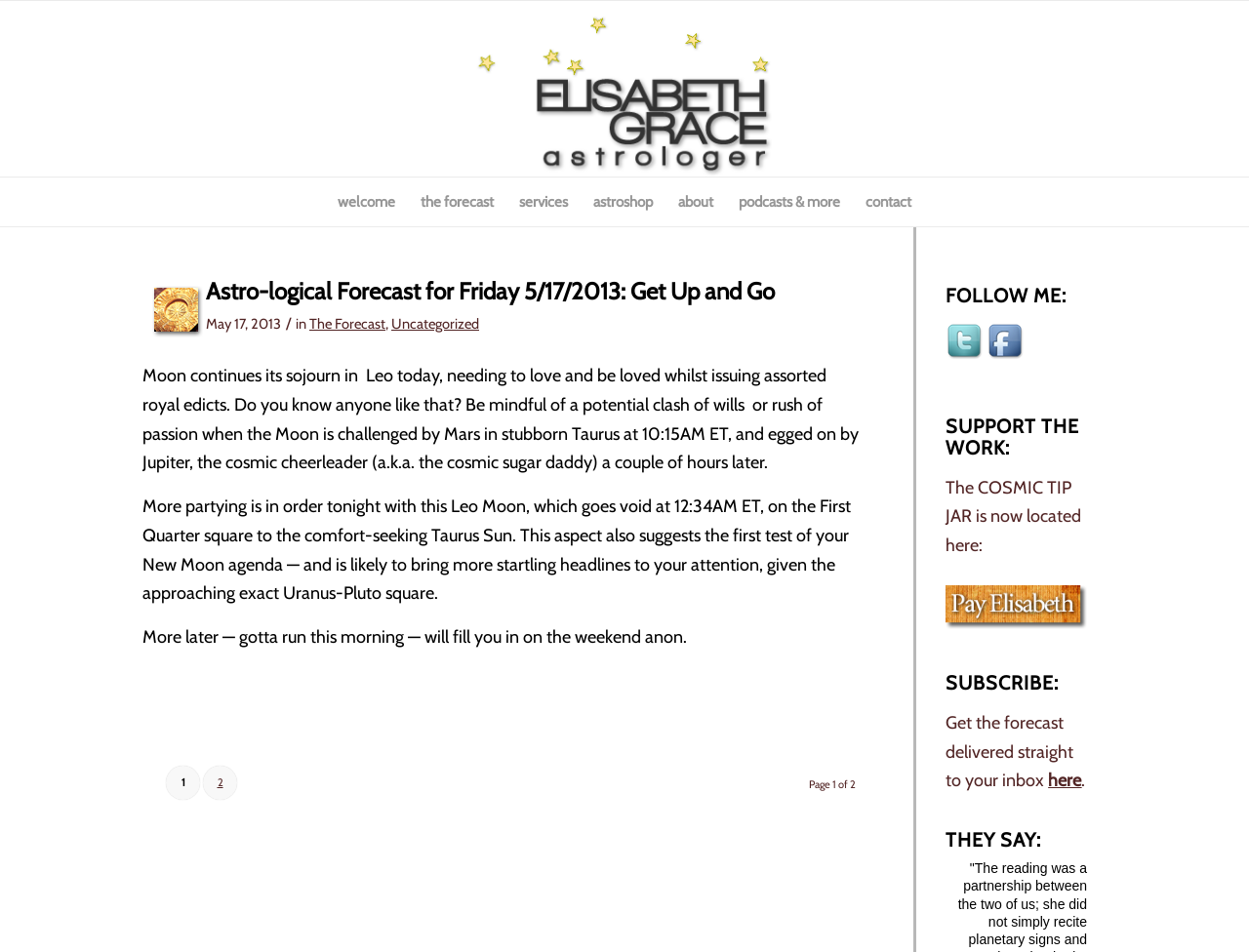Determine the bounding box coordinates for the element that should be clicked to follow this instruction: "Subscribe to the forecast". The coordinates should be given as four float numbers between 0 and 1, in the format [left, top, right, bottom].

[0.839, 0.809, 0.866, 0.831]